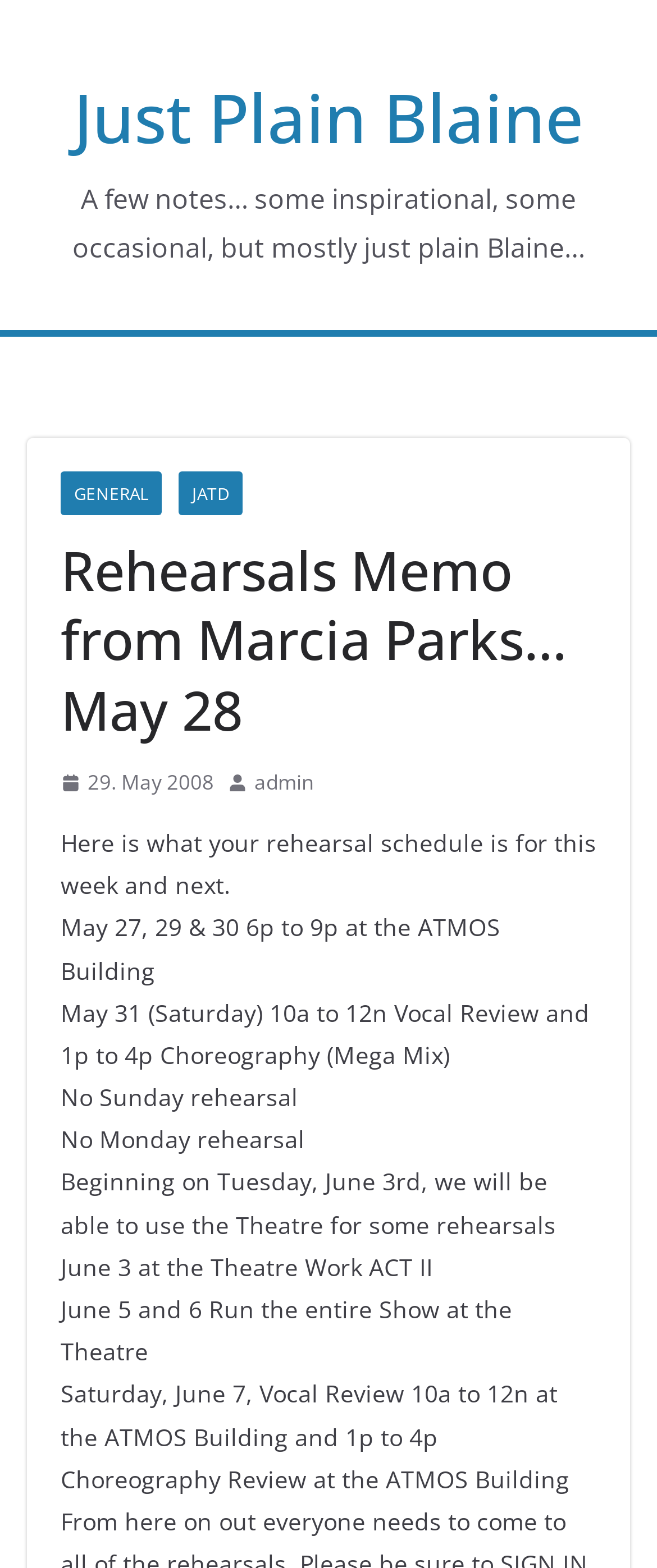Please give a succinct answer to the question in one word or phrase:
Is there a rehearsal on Sunday?

No